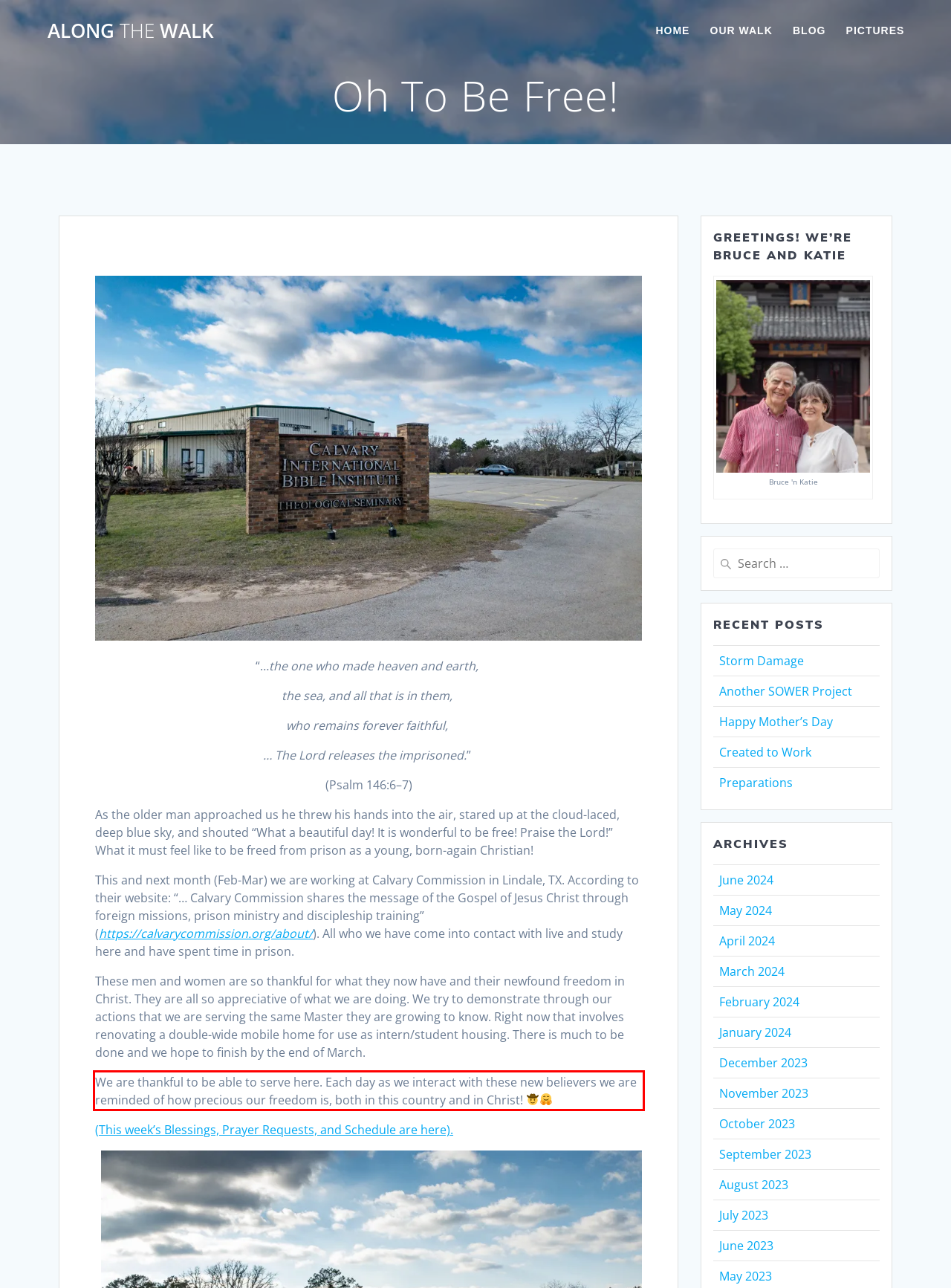Please perform OCR on the text content within the red bounding box that is highlighted in the provided webpage screenshot.

We are thankful to be able to serve here. Each day as we interact with these new believers we are reminded of how precious our freedom is, both in this country and in Christ!